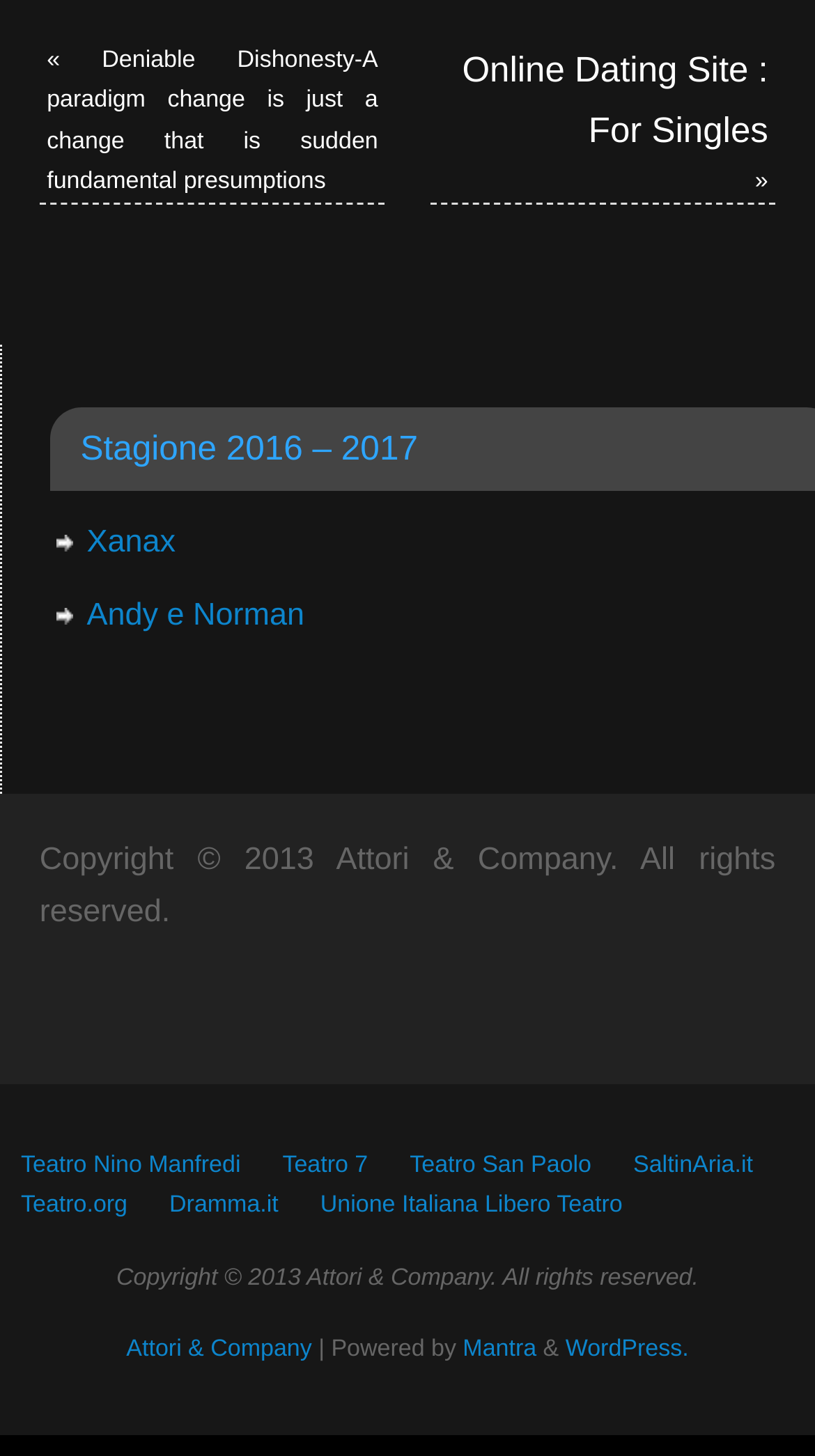Determine the bounding box coordinates for the HTML element described here: "Sweepstakes".

None